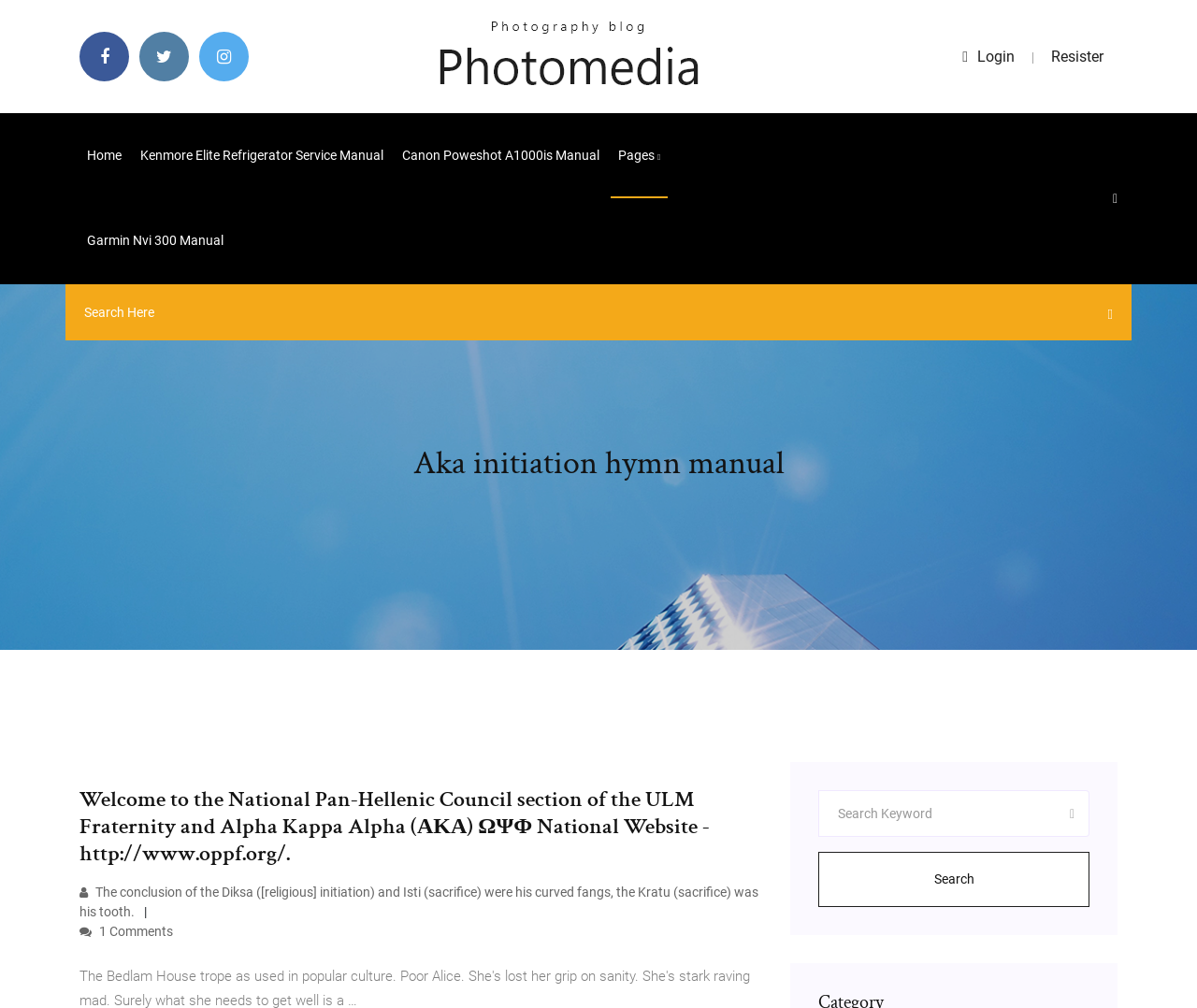What is the text of the first heading on the webpage?
Using the visual information, respond with a single word or phrase.

Aka initiation hymn manual